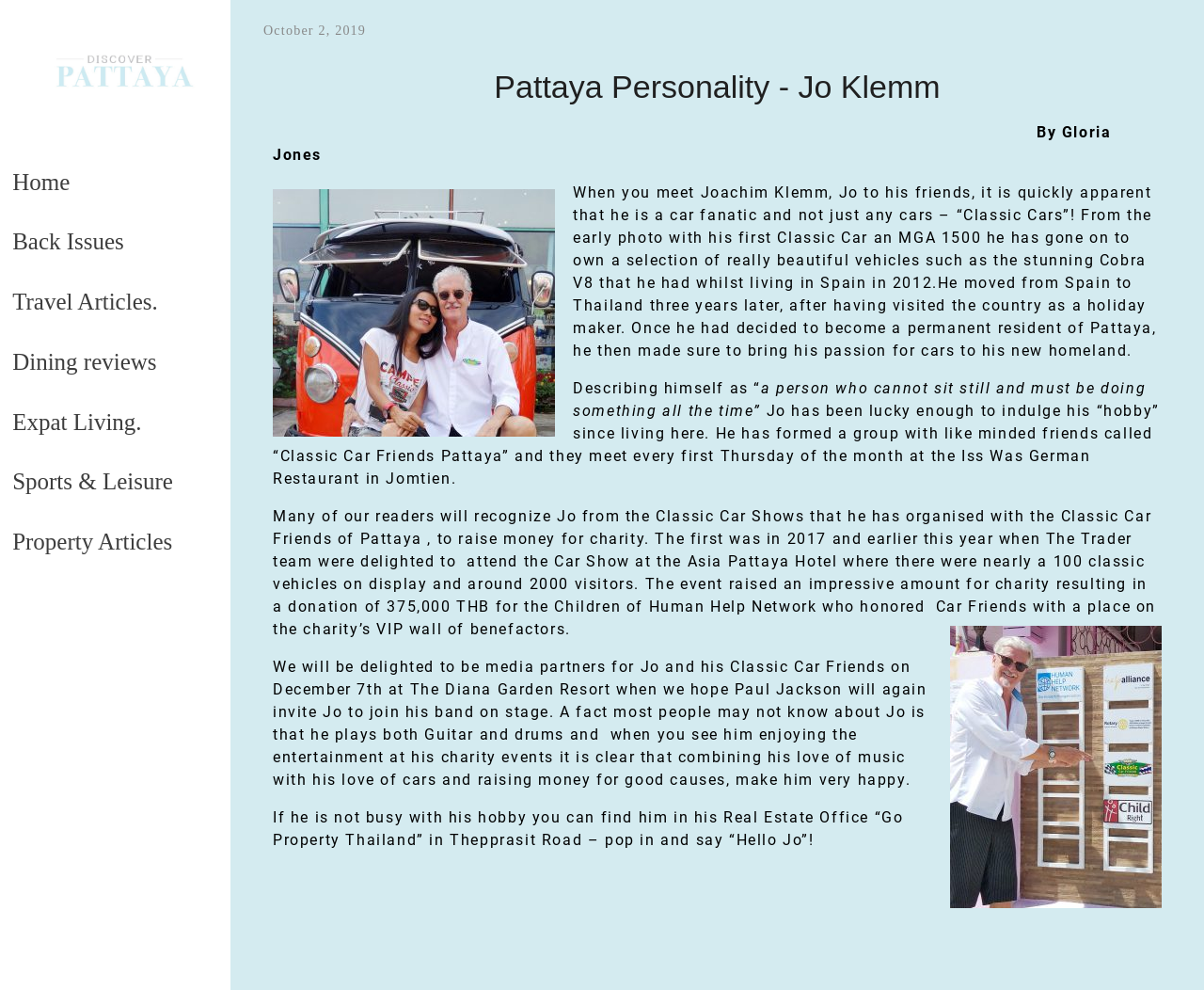For the following element description, predict the bounding box coordinates in the format (top-left x, top-left y, bottom-right x, bottom-right y). All values should be floating point numbers between 0 and 1. Description: Sports & Leisure

[0.0, 0.456, 0.191, 0.517]